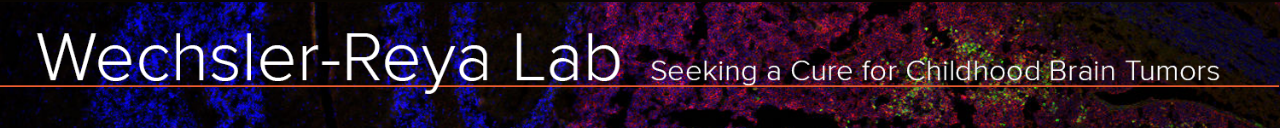Explain the image in a detailed and thorough manner.

The image showcases the header for the Wechsler-Reya Lab, prominently displaying the lab's name in bold white text against a vibrant, colorful background. Below the lab's name, the tagline reads "Seeking a Cure for Childhood Brain Tumors," emphasizing the lab's mission and focus on pediatric research. The backdrop features a blend of blue, purple, and green hues, likely representing microscopic images related to brain tumor research. This visual encapsulates the lab's dedication to addressing critical medical challenges in childhood oncology.